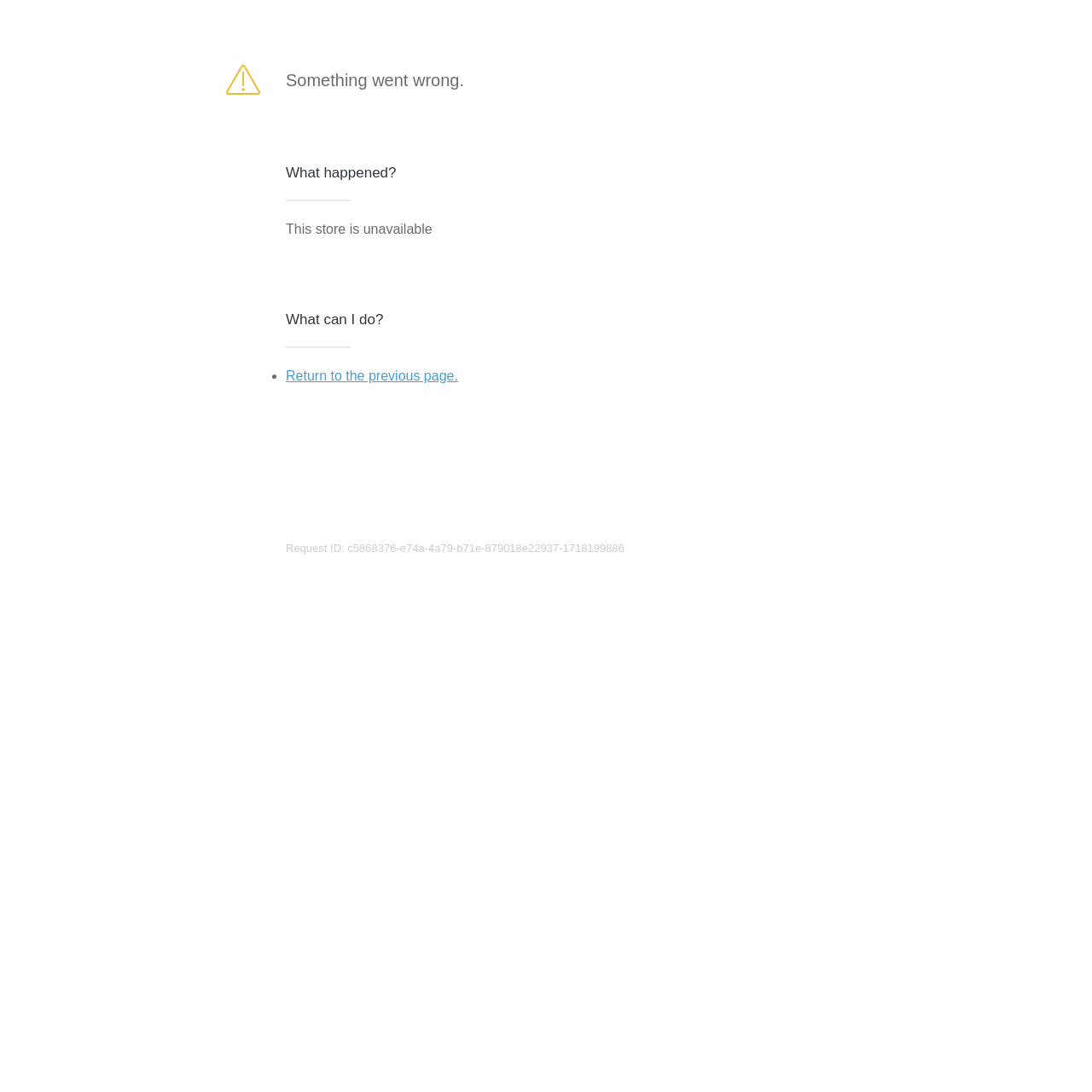What is the section title above the error message?
From the screenshot, supply a one-word or short-phrase answer.

What happened?